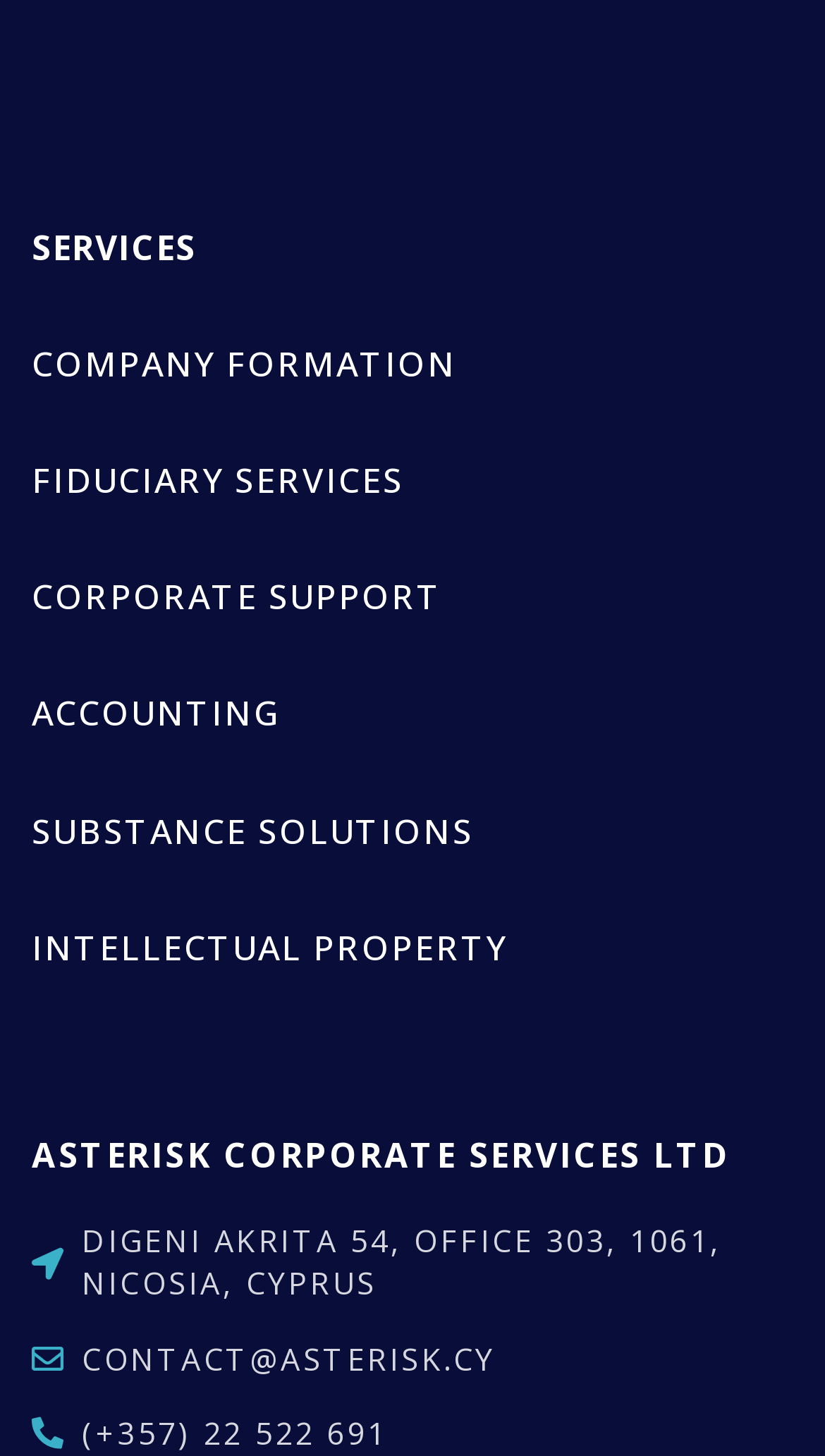Use a single word or phrase to answer the question: Where is Asterisk Corporate Services Ltd located?

Nicosia, Cyprus